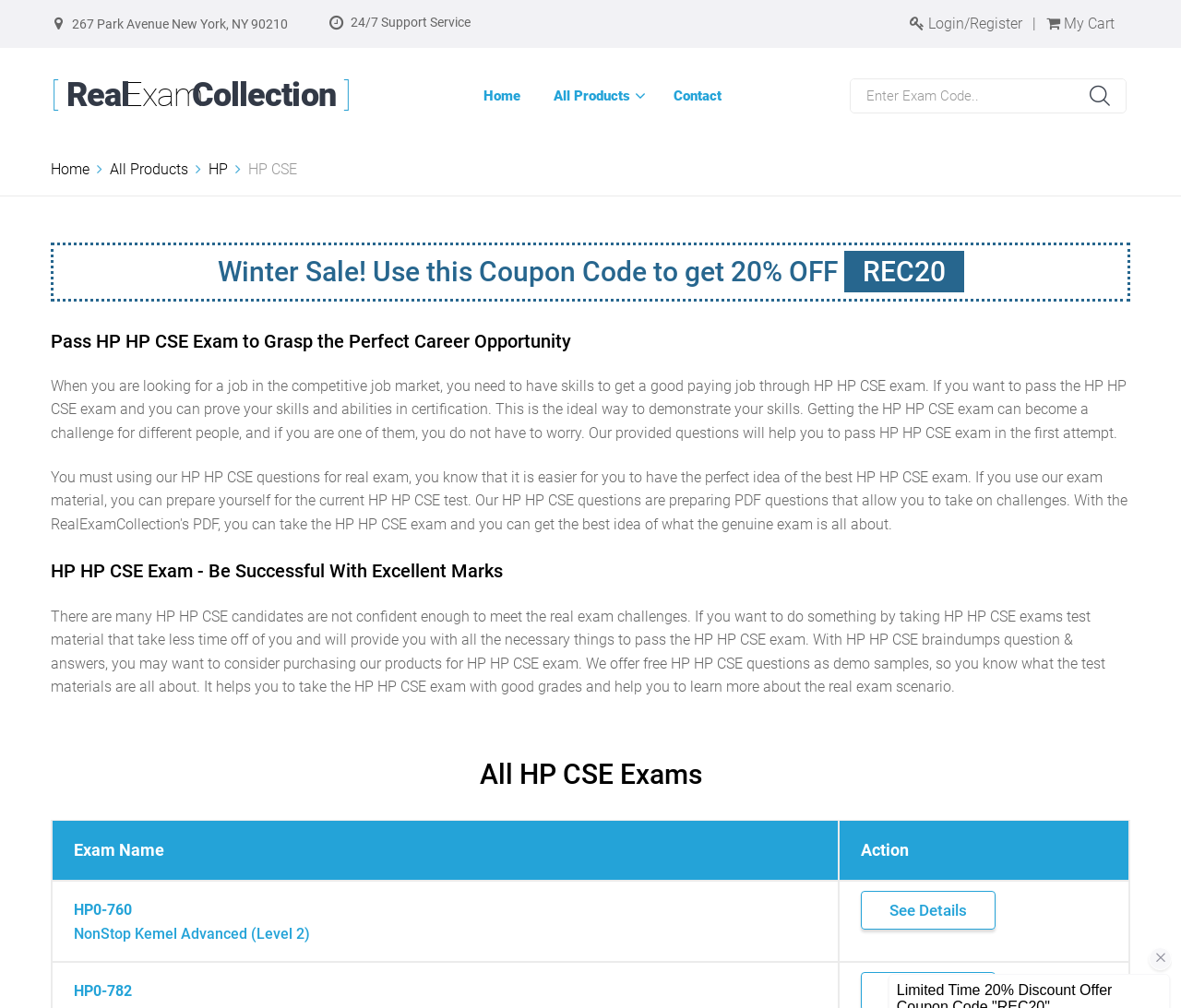Please find the bounding box coordinates of the clickable region needed to complete the following instruction: "Follow Jälgi meie sotsiaalmeediakanaleid". The bounding box coordinates must consist of four float numbers between 0 and 1, i.e., [left, top, right, bottom].

None